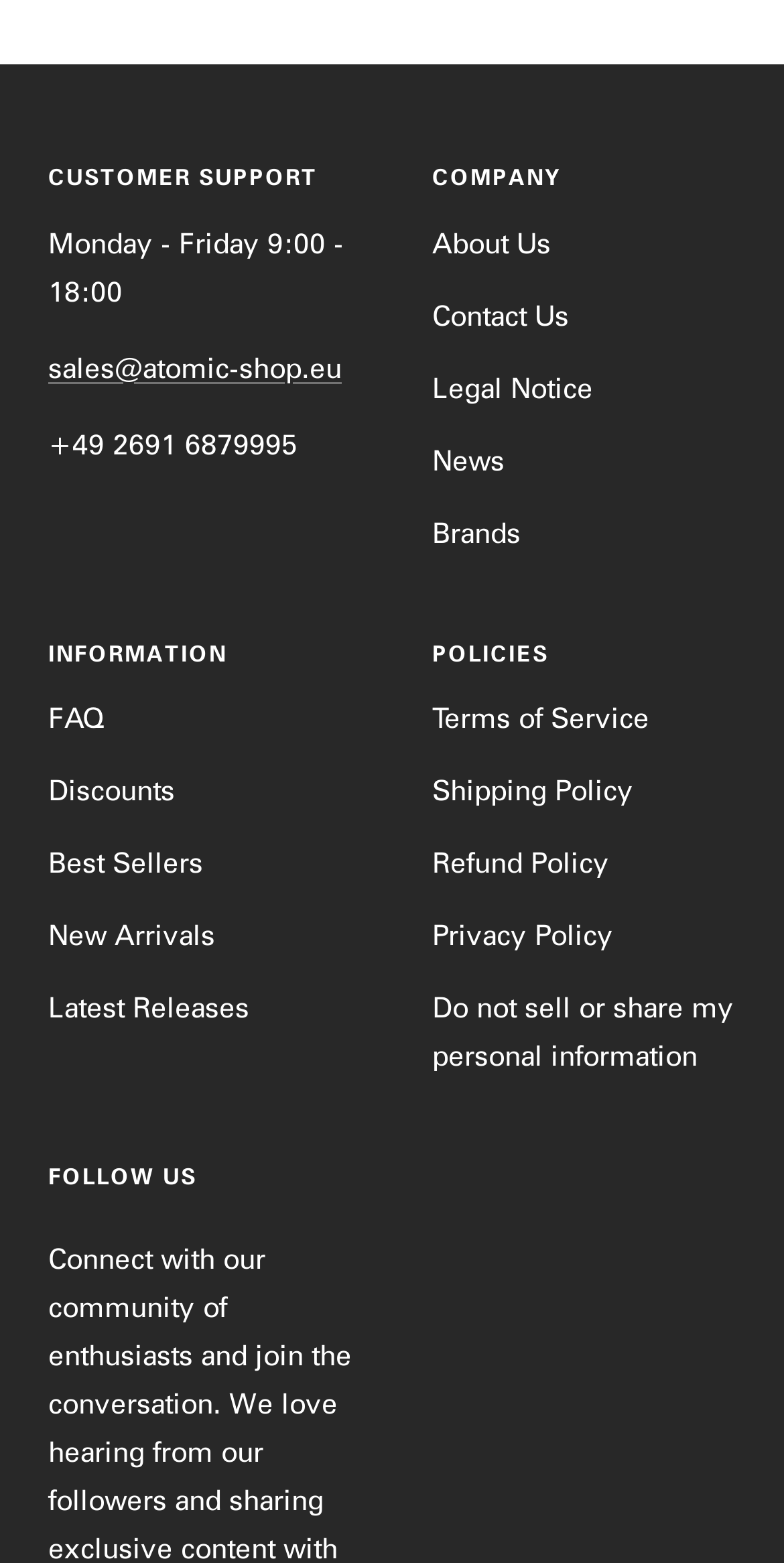What are the office hours? Using the information from the screenshot, answer with a single word or phrase.

Monday - Friday 9:00 - 18:00